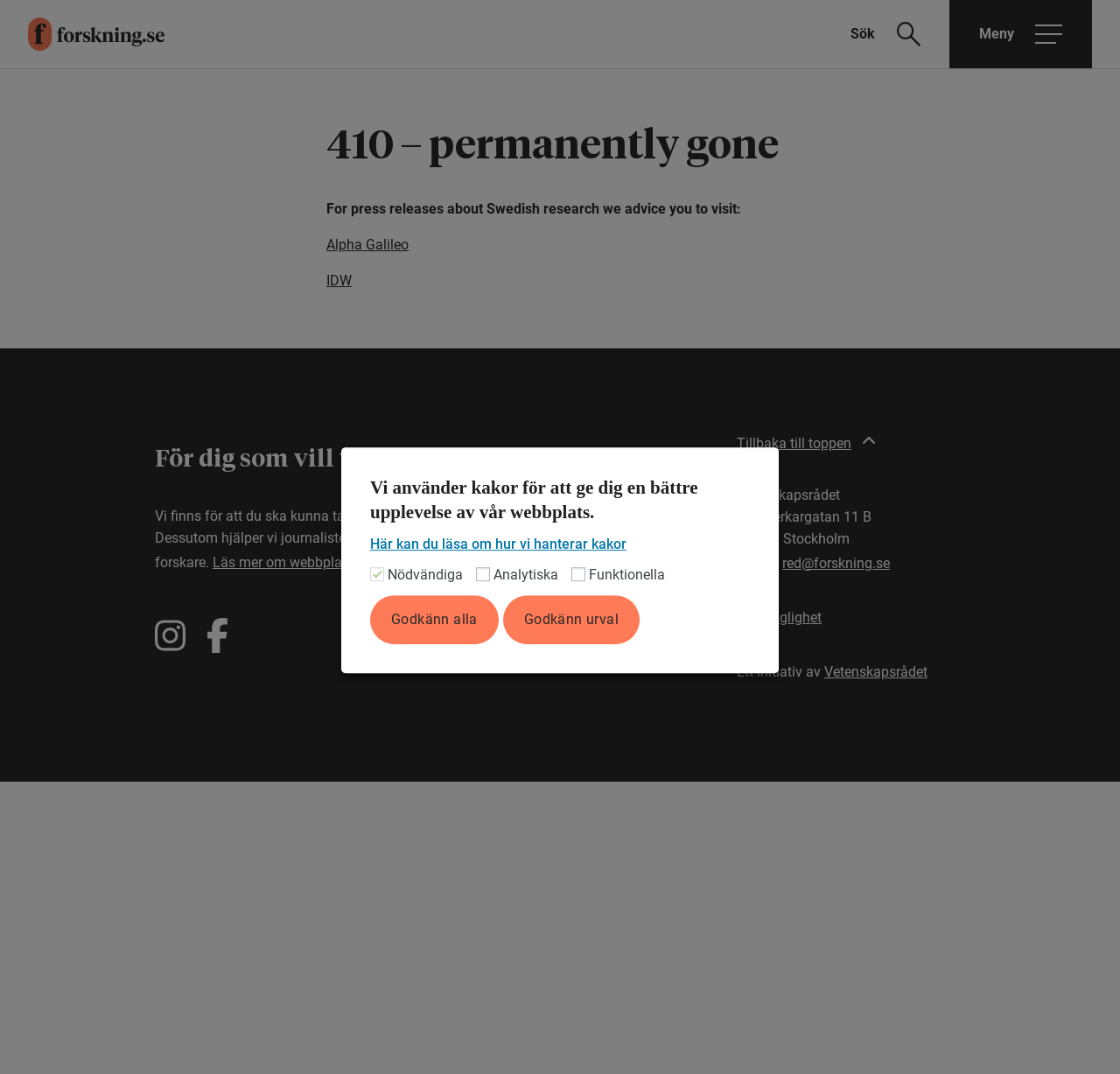Locate the bounding box for the described UI element: "parent_node: Sök aria-label="forskning.se"". Ensure the coordinates are four float numbers between 0 and 1, formatted as [left, top, right, bottom].

[0.0, 0.016, 0.147, 0.047]